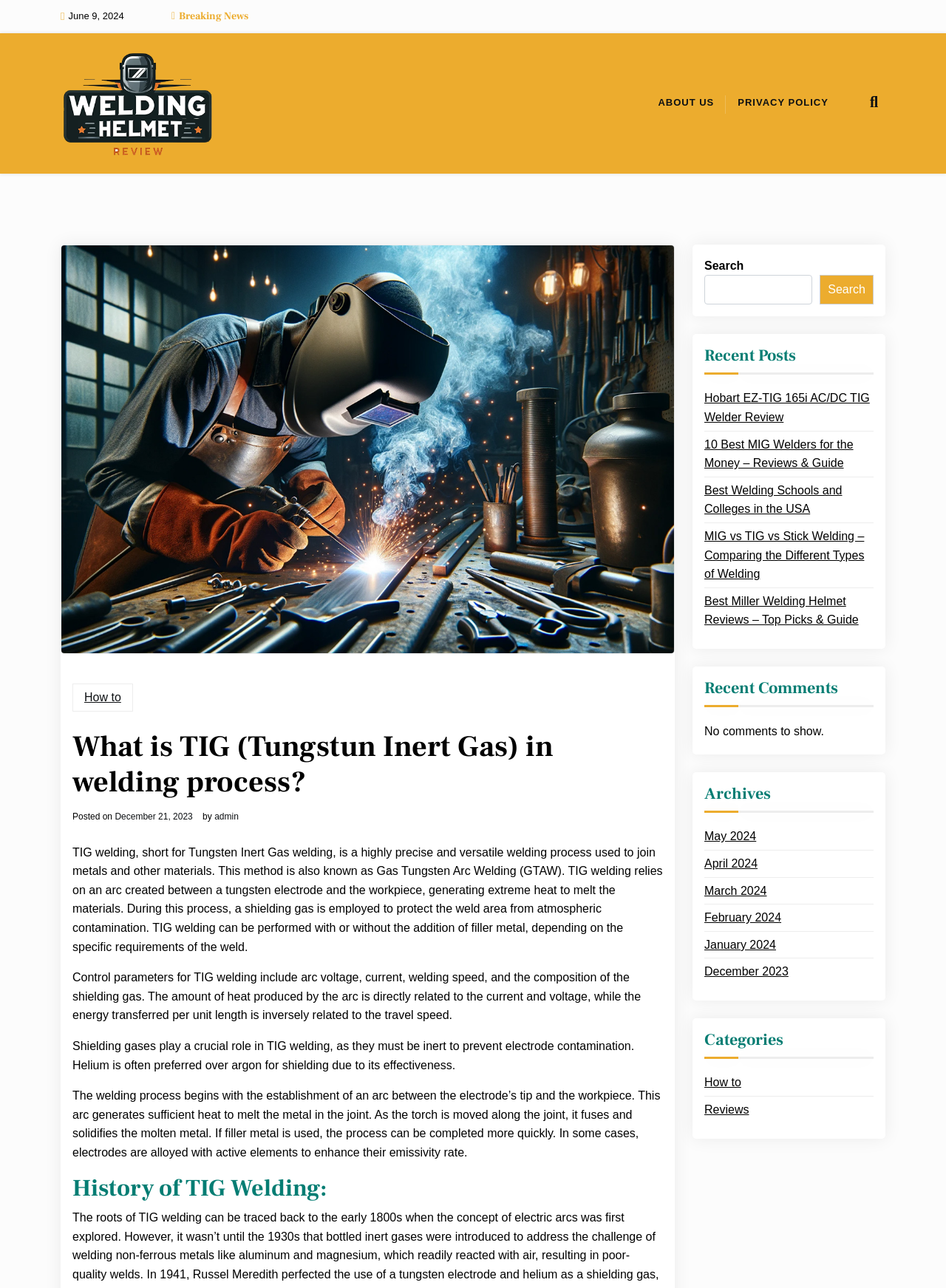What is the category of the article 'Hobart EZ-TIG 165i AC/DC TIG Welder Review'? Analyze the screenshot and reply with just one word or a short phrase.

Reviews